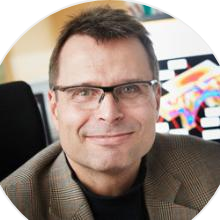Provide an in-depth description of the image.

The image features a portrait of an individual with glasses, wearing a light brown plaid blazer over a dark shirt. He is smiling confidently at the camera, emanating a professional and approachable demeanor. In the background, there appears to be a colorful display, possibly reflecting concepts related to his work. This image is associated with the article titled "Additive manufacturing for the die casting toolmaker," which explores advancements in manufacturing methods, specifically in high-pressure die-casting, and emphasizes the significance of additive manufacturing in the tool-making industry. The individual may be a contributing author or a subject matter expert related to this field, as indicated by the presence of references to his work on the webpage.